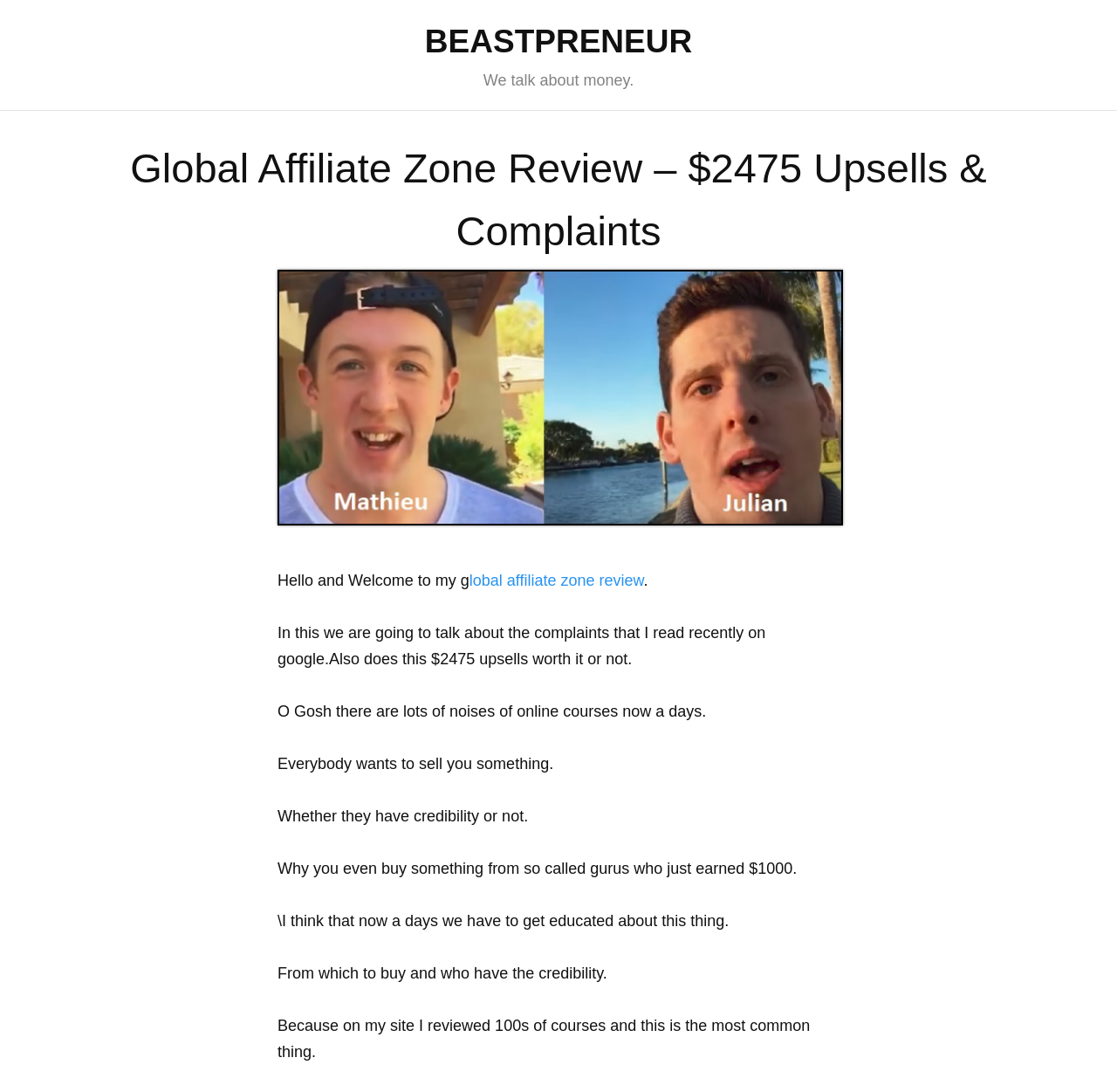Answer in one word or a short phrase: 
How many courses has the author reviewed?

100s